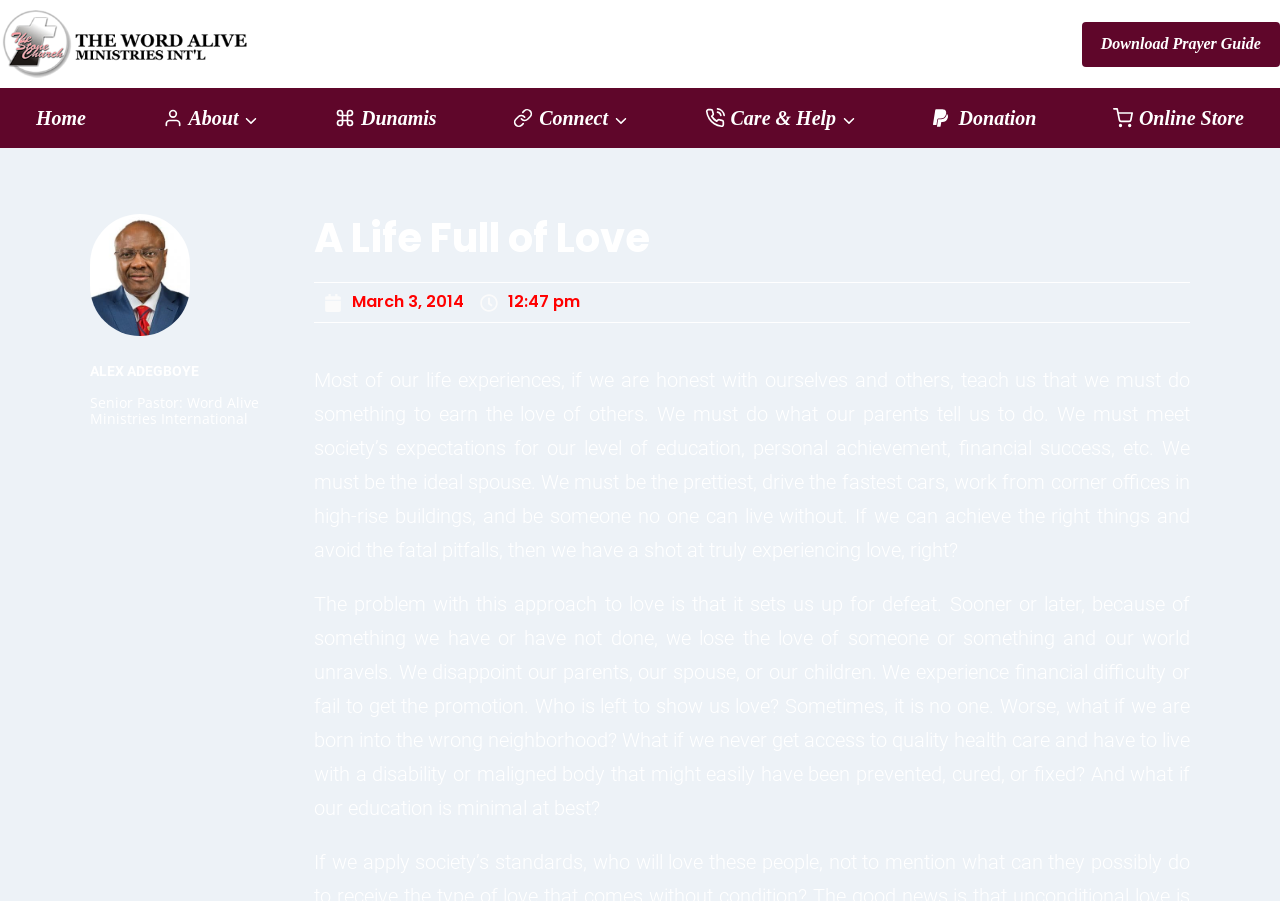Bounding box coordinates are given in the format (top-left x, top-left y, bottom-right x, bottom-right y). All values should be floating point numbers between 0 and 1. Provide the bounding box coordinate for the UI element described as: Donation

[0.719, 0.098, 0.819, 0.165]